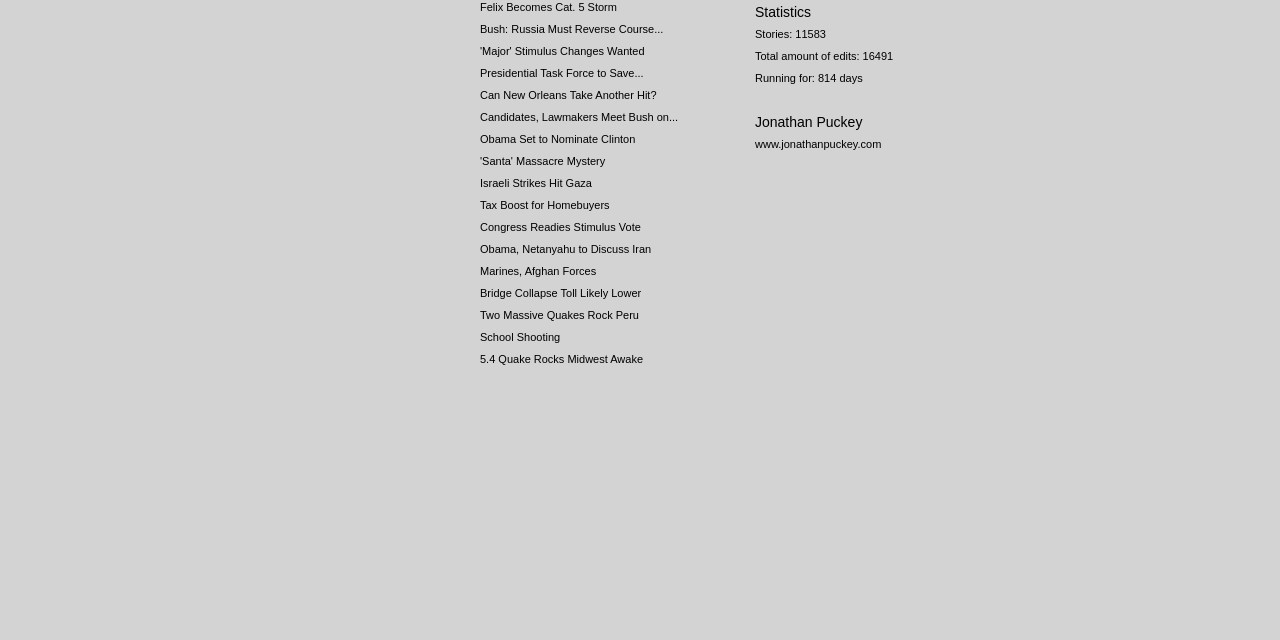Identify the bounding box of the HTML element described here: "(720) 806-4770". Provide the coordinates as four float numbers between 0 and 1: [left, top, right, bottom].

None